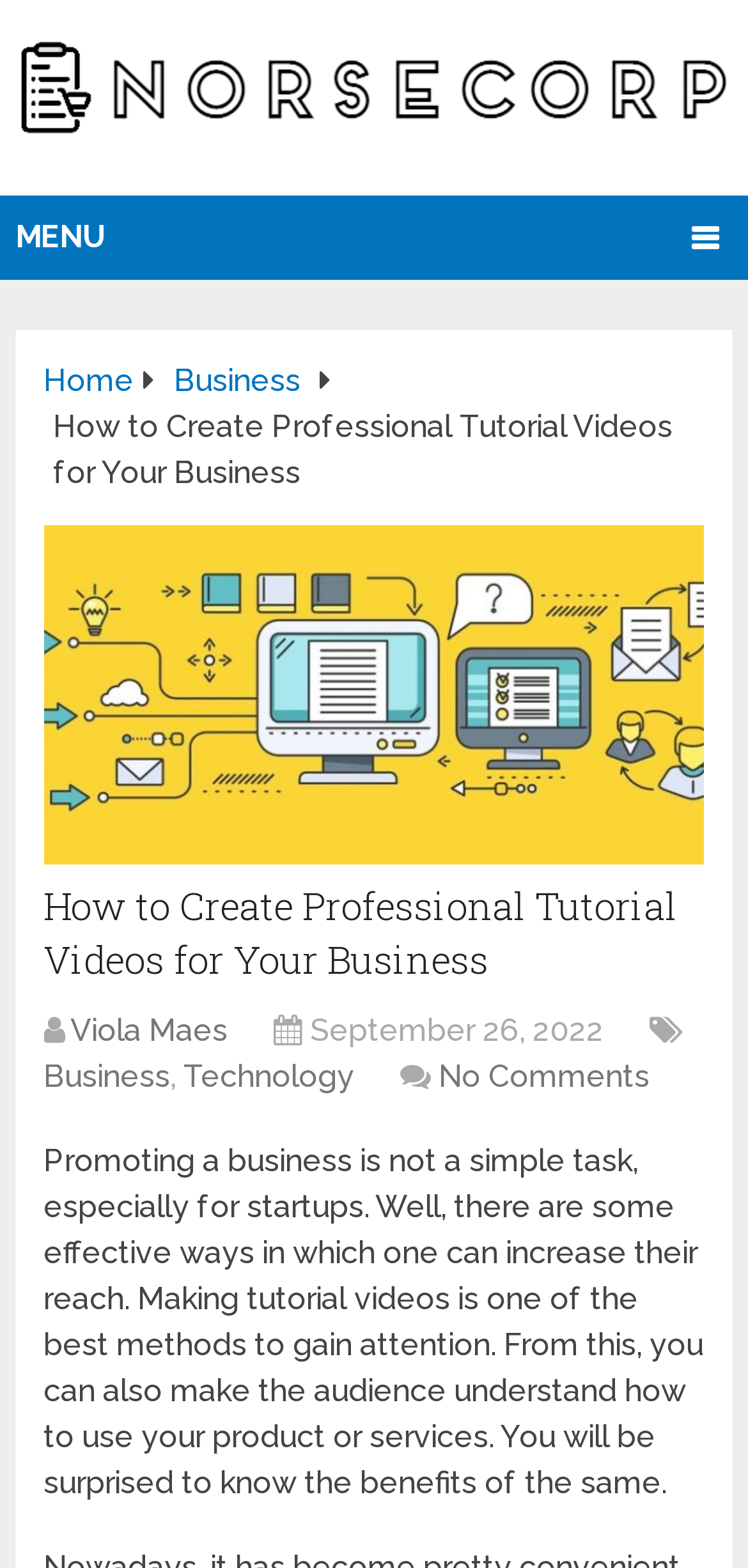Provide a short answer to the following question with just one word or phrase: How many categories are listed under the menu?

3